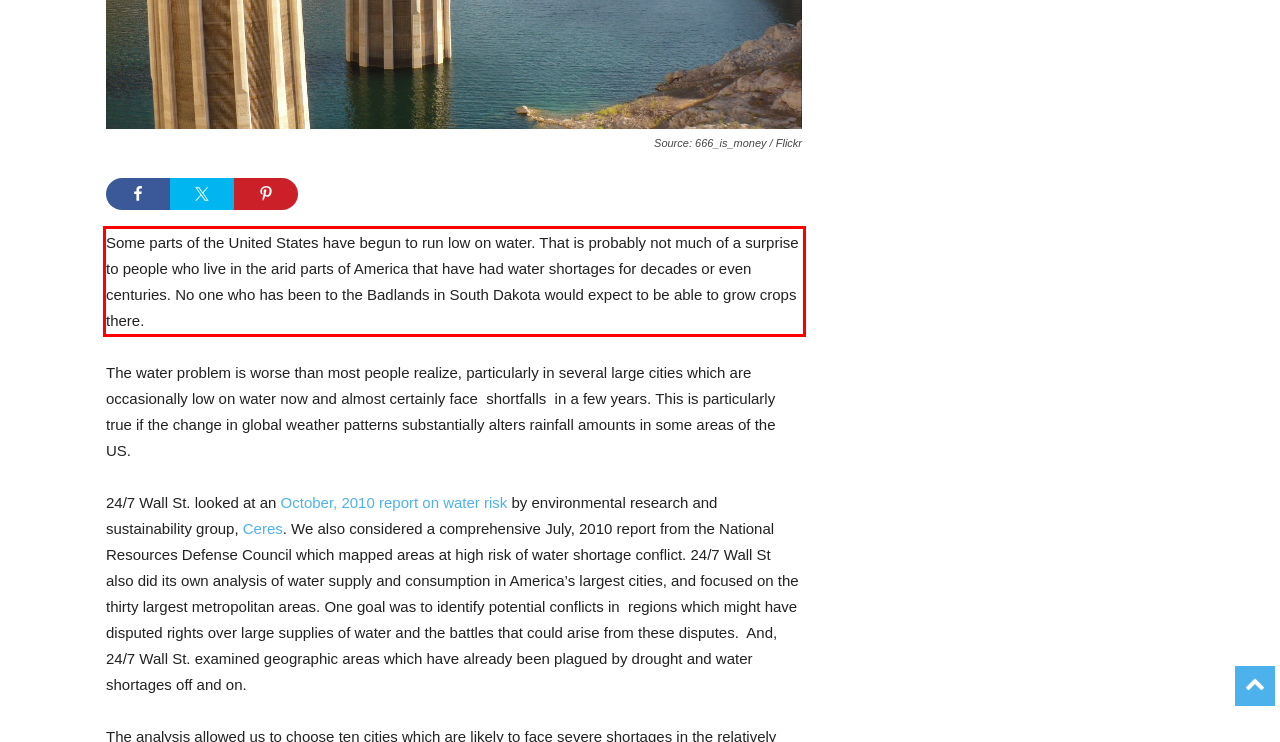Please look at the screenshot provided and find the red bounding box. Extract the text content contained within this bounding box.

Some parts of the United States have begun to run low on water. That is probably not much of a surprise to people who live in the arid parts of America that have had water shortages for decades or even centuries. No one who has been to the Badlands in South Dakota would expect to be able to grow crops there.